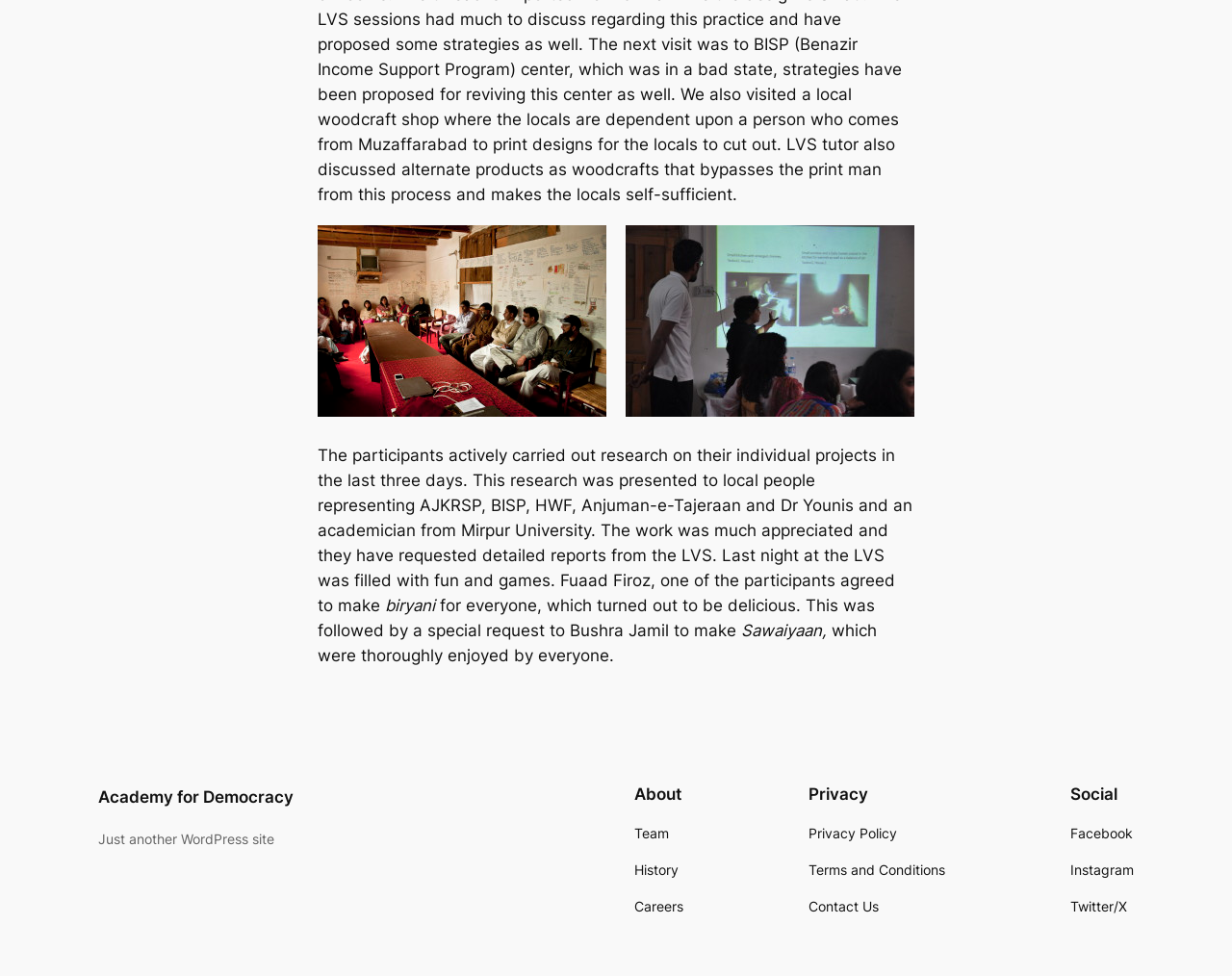Find the bounding box coordinates corresponding to the UI element with the description: "Privacy Policy". The coordinates should be formatted as [left, top, right, bottom], with values as floats between 0 and 1.

[0.656, 0.843, 0.728, 0.865]